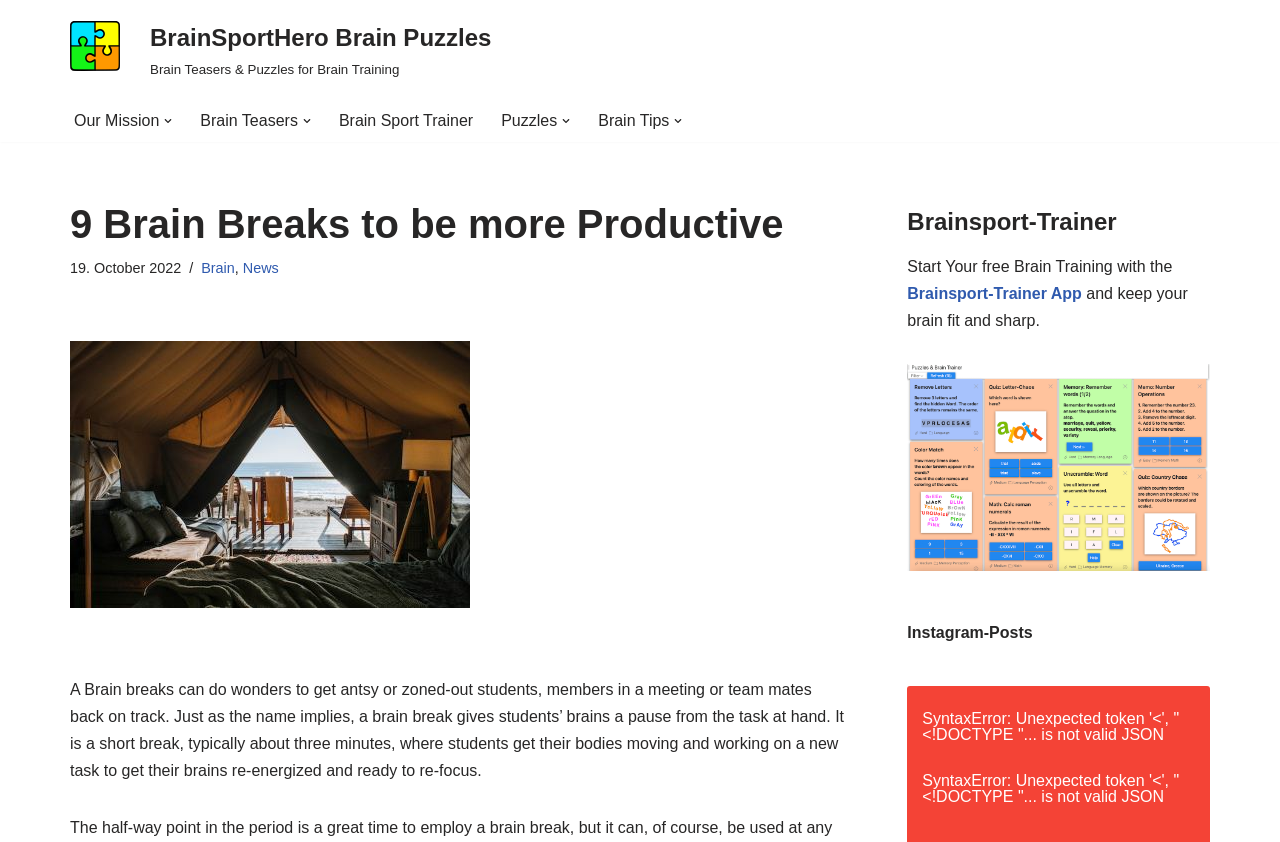Identify the bounding box coordinates of the region I need to click to complete this instruction: "Click the 'Brainsport-Trainer App' link".

[0.709, 0.339, 0.845, 0.359]